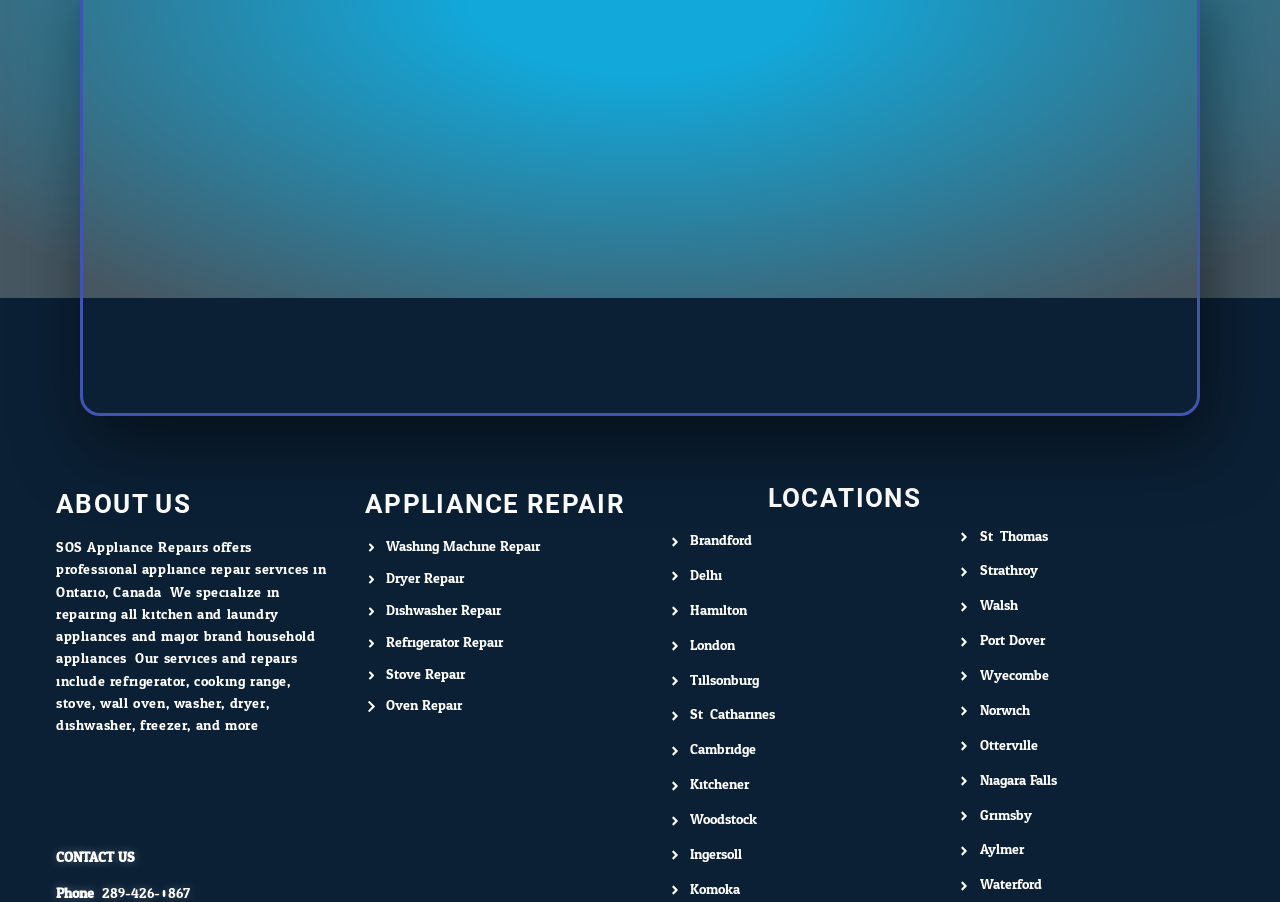Given the webpage screenshot and the description, determine the bounding box coordinates (top-left x, top-left y, bottom-right x, bottom-right y) that define the location of the UI element matching this description: Washing Machine Repair

[0.285, 0.595, 0.501, 0.619]